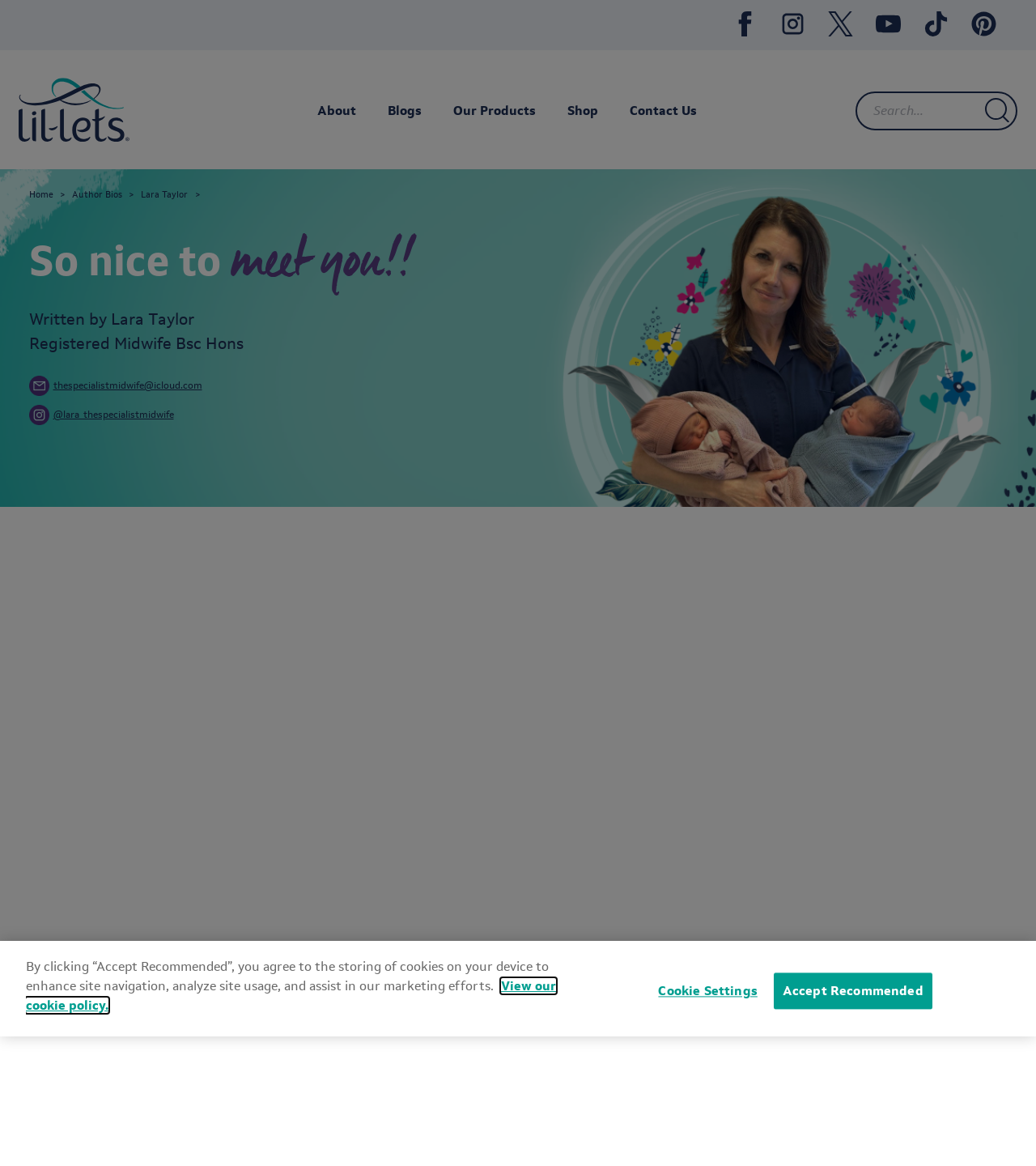Please provide a brief answer to the question using only one word or phrase: 
What is the profession of Lara Taylor?

Midwife